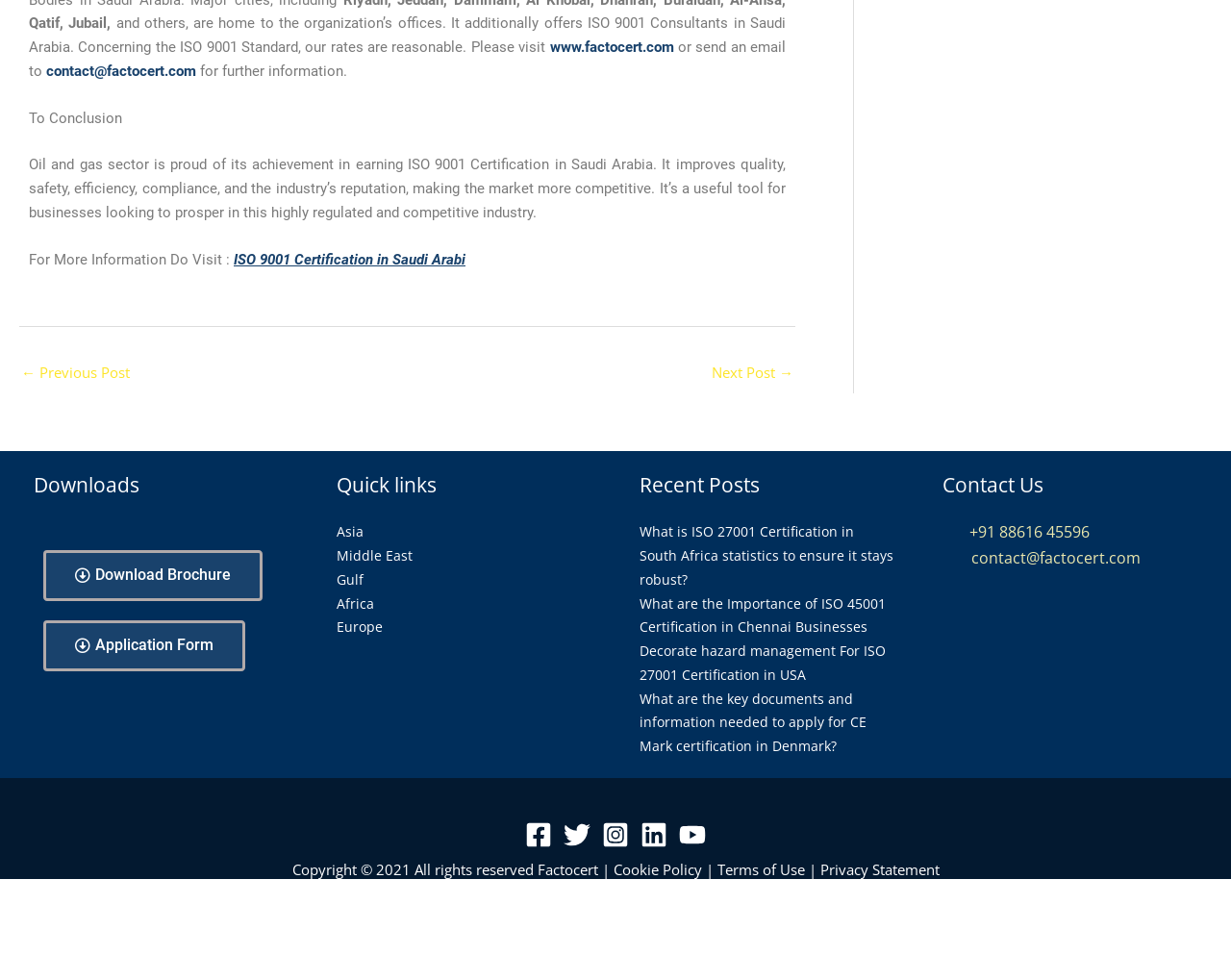Use one word or a short phrase to answer the question provided: 
What is the contact email of Factocert?

contact@factocert.com